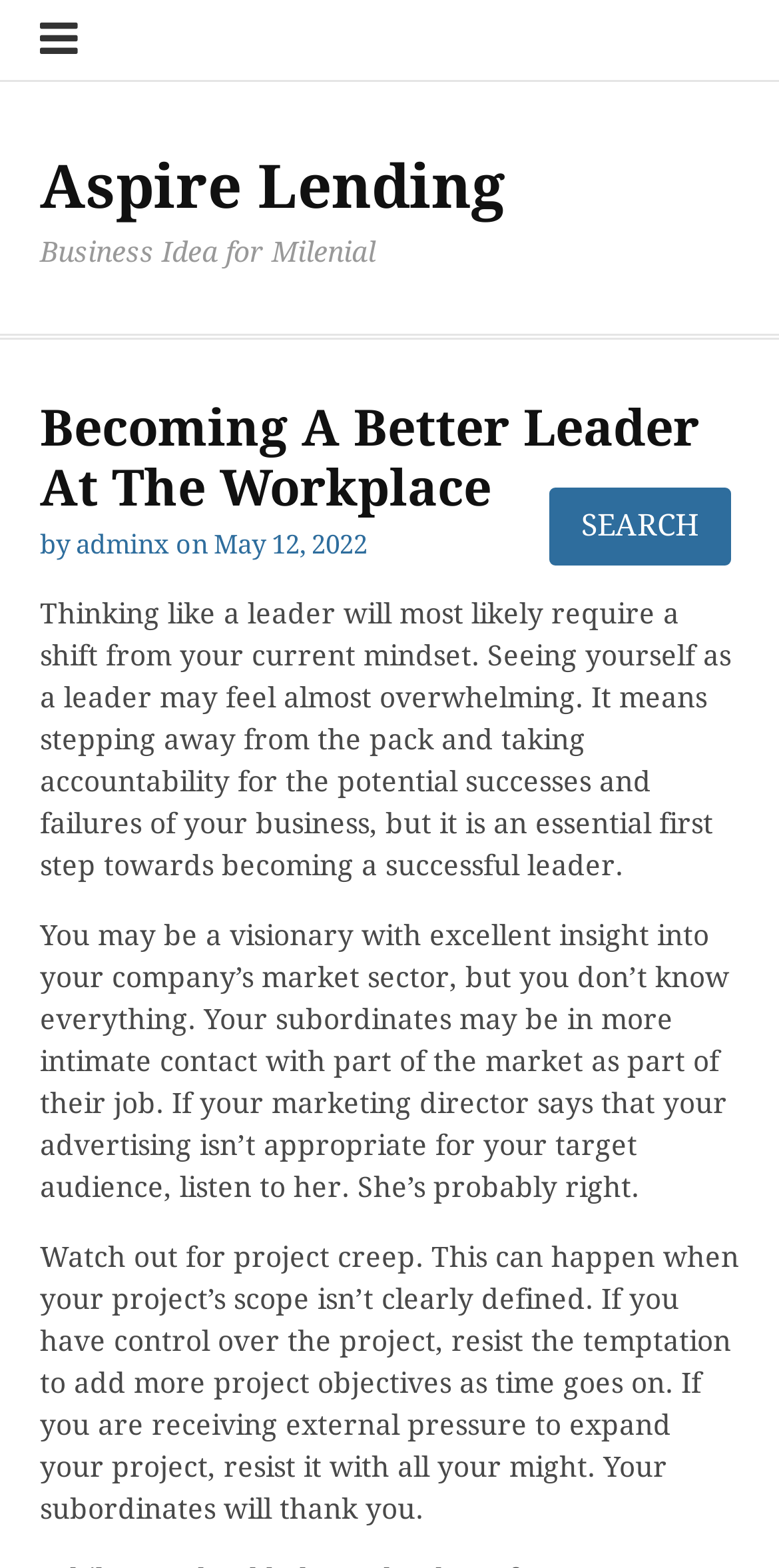Determine the main heading of the webpage and generate its text.

Becoming A Better Leader At The Workplace